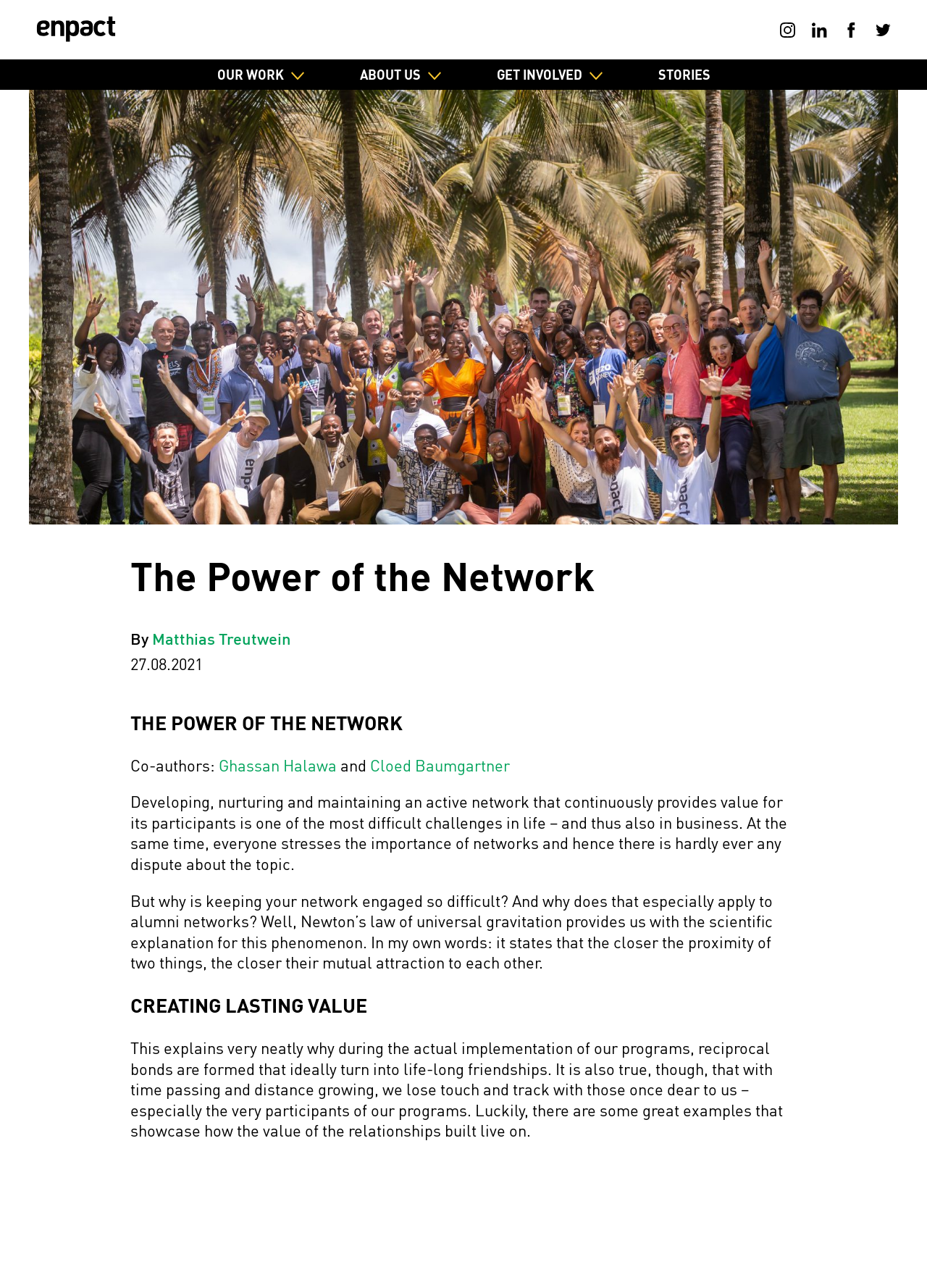What is the purpose of the webpage?
Examine the image and give a concise answer in one word or a short phrase.

To showcase the power of a cultivated network